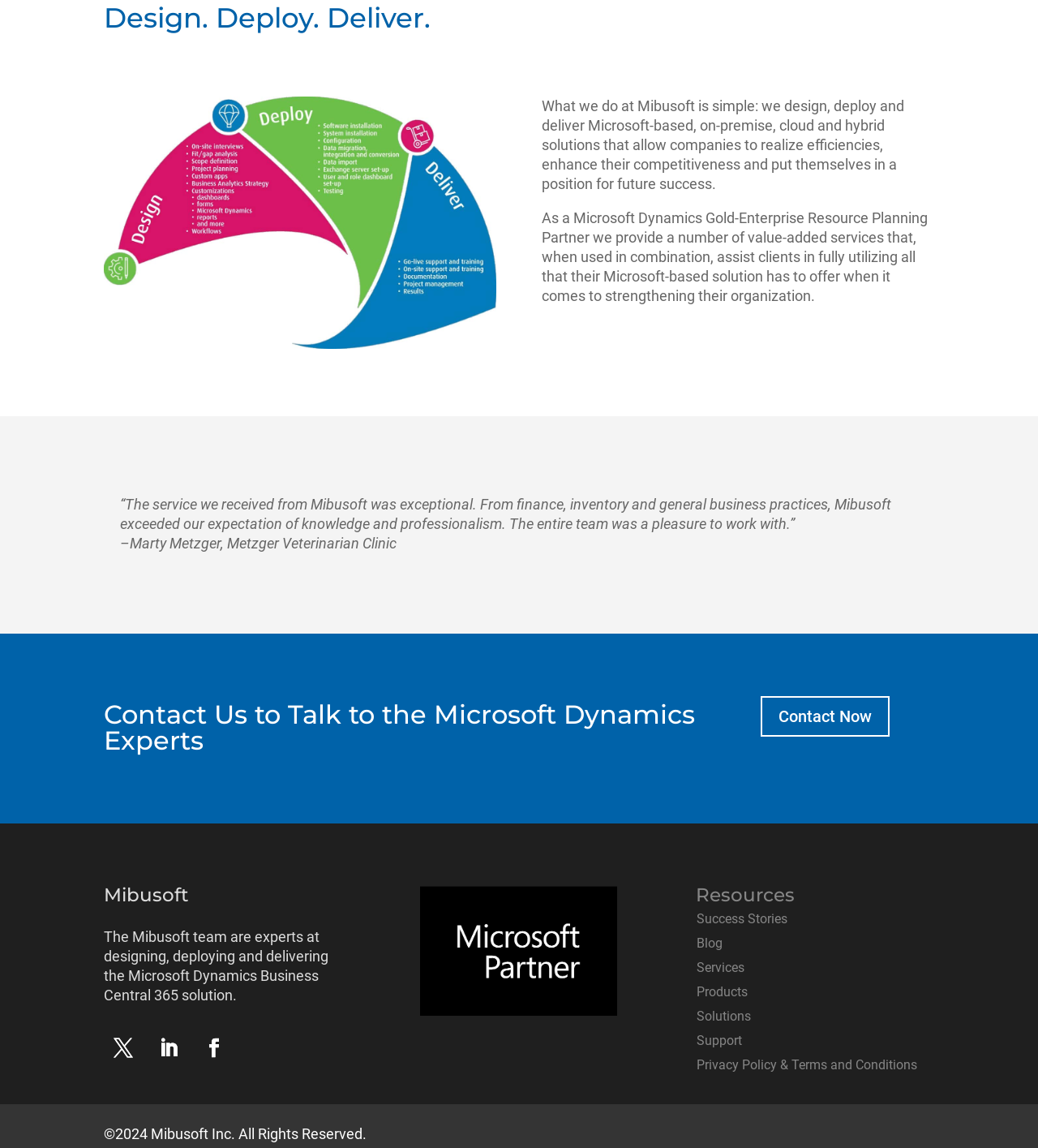Using the element description: "Support", determine the bounding box coordinates for the specified UI element. The coordinates should be four float numbers between 0 and 1, [left, top, right, bottom].

[0.671, 0.902, 0.715, 0.917]